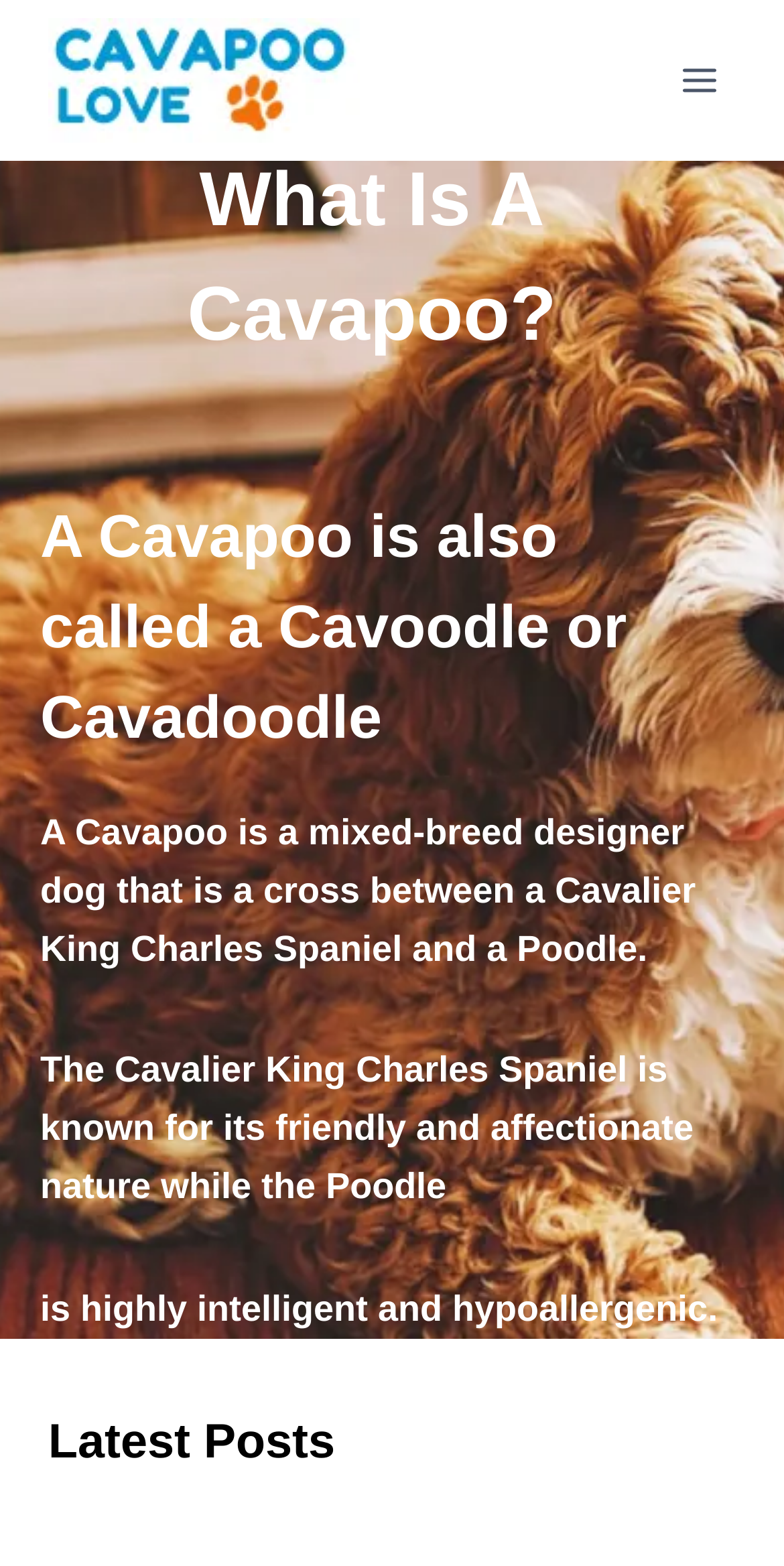Predict the bounding box of the UI element based on the description: "Toggle Menu". The coordinates should be four float numbers between 0 and 1, formatted as [left, top, right, bottom].

[0.844, 0.031, 0.938, 0.071]